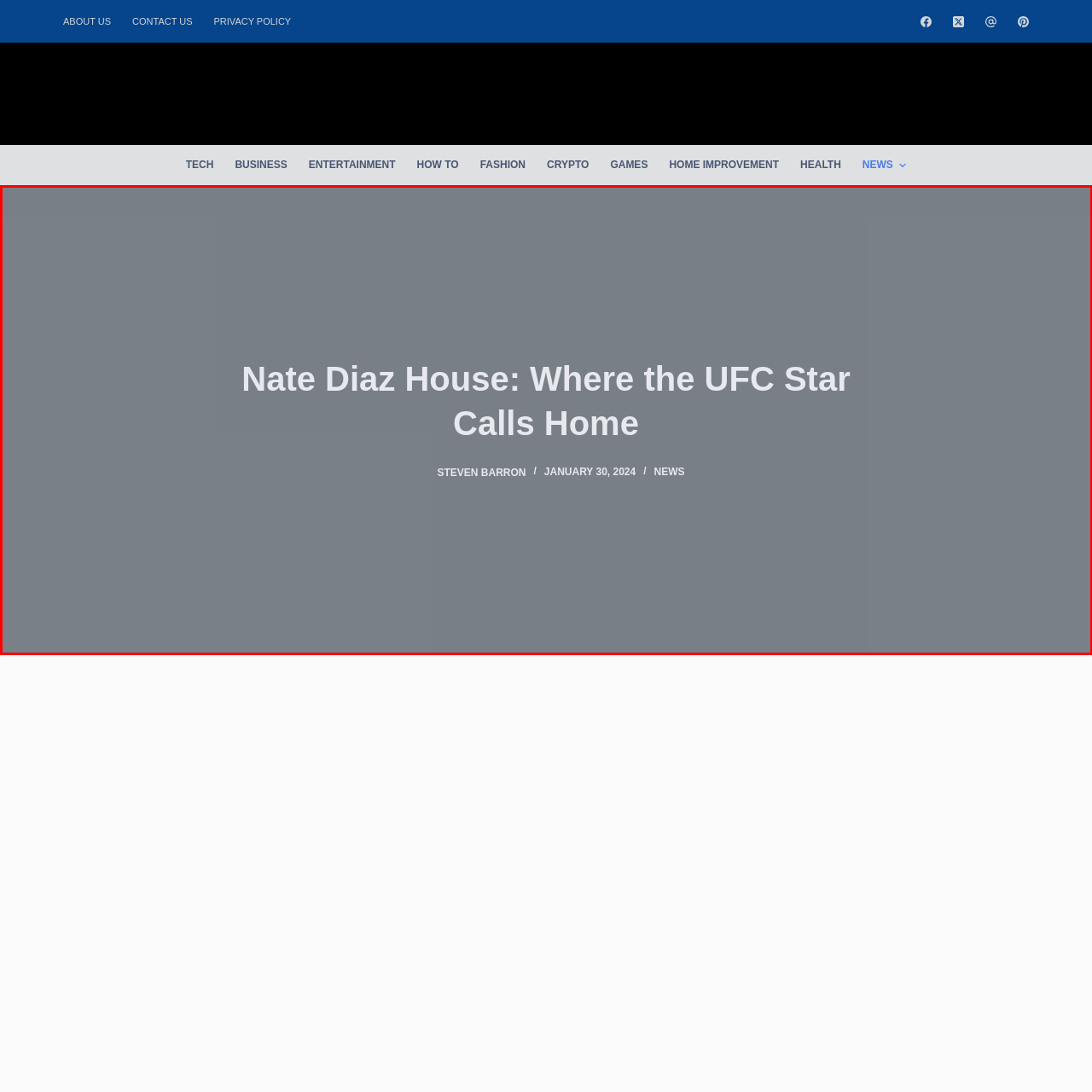Provide a comprehensive description of the image contained within the red rectangle.

The image features the luxurious home of UFC star Nate Diaz, emphasizing his remarkable lifestyle. This captivating visual is accompanied by a compelling heading, "Nate Diaz House: Where the UFC Star Calls Home," indicating the significance of the residence in Diaz's life. The article, authored by Steven Barron and dated January 30, 2024, dives into the details of where the athlete lives, enriching the narrative around his personal space and achievements in the UFC. This blend of information highlights both the athlete's prominence and the elegance of his abode.